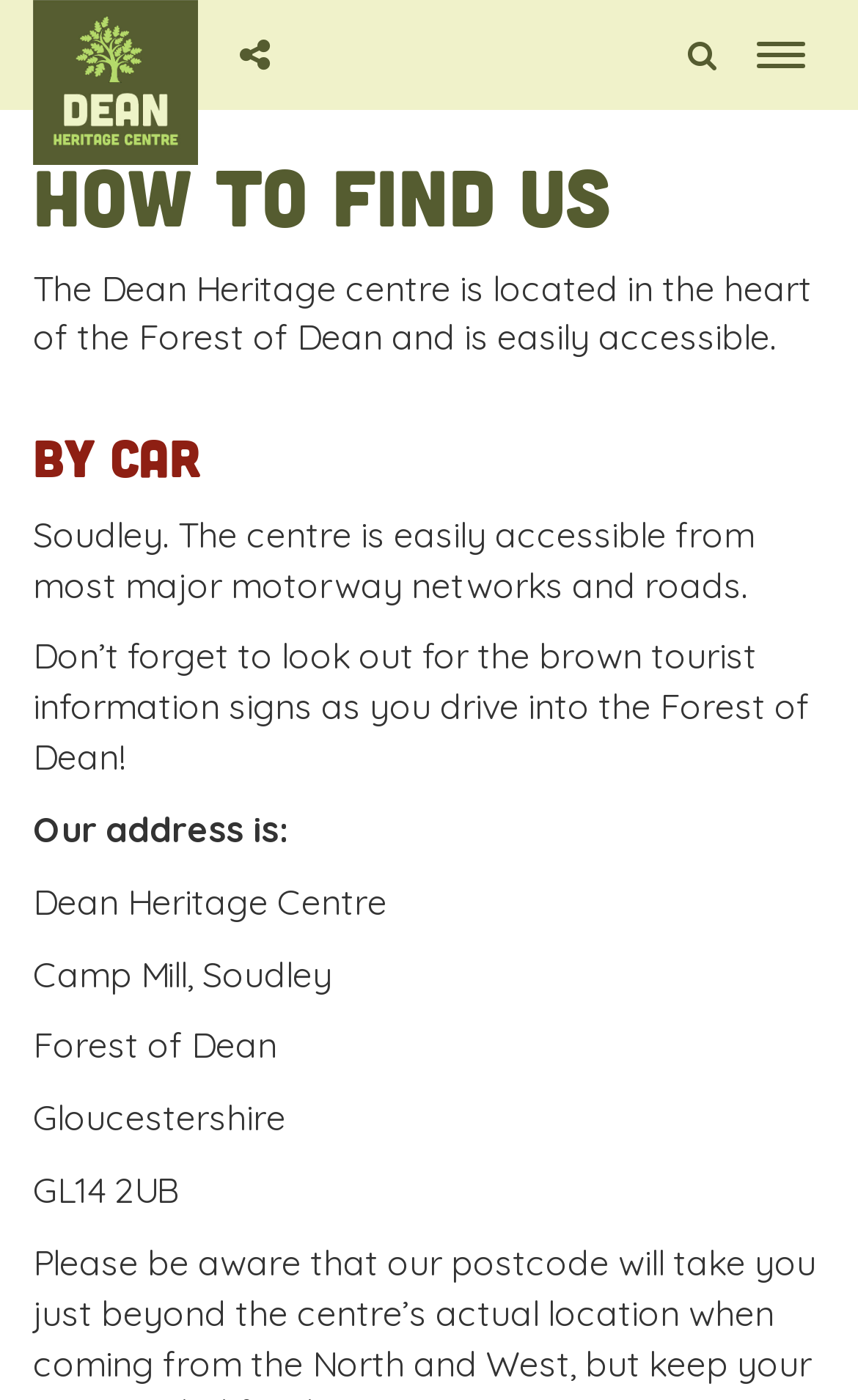Write an elaborate caption that captures the essence of the webpage.

The webpage is about providing directions to the Dean Heritage Centre in the Forest of Dean. At the top right corner, there are two buttons: "Toggle search" and "Toggle navigation". On the top left, there is a link to the Dean Heritage Centre logo, which is accompanied by an image of the logo. 

Below the logo, there is a heading that reads "How to find us". The main content of the page is divided into sections, with the first section providing general information about the centre's location. This section is headed by a paragraph of text that describes the centre's location in the heart of the Forest of Dean.

The next section is headed by "By Car" and provides information on how to access the centre by car. This section includes three paragraphs of text, with the first paragraph describing the centre's accessibility from major motorway networks and roads. The second paragraph reminds visitors to look out for brown tourist information signs when driving into the Forest of Dean. The third paragraph provides the centre's address, which is broken down into several lines of text, including the centre's name, location, and postcode.